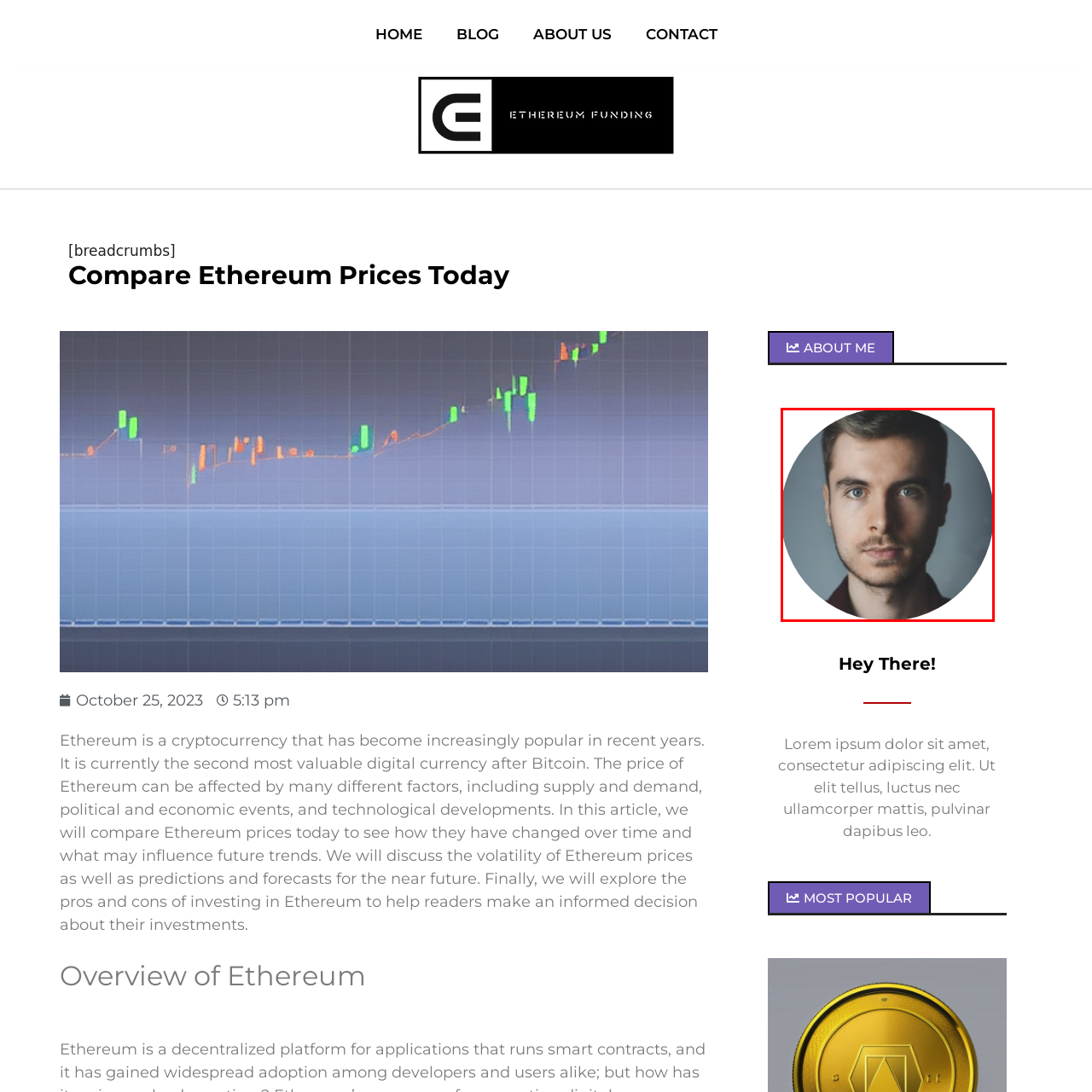What is the purpose of the image on the webpage?
Refer to the image highlighted by the red box and give a one-word or short-phrase answer reflecting what you see.

To introduce the author